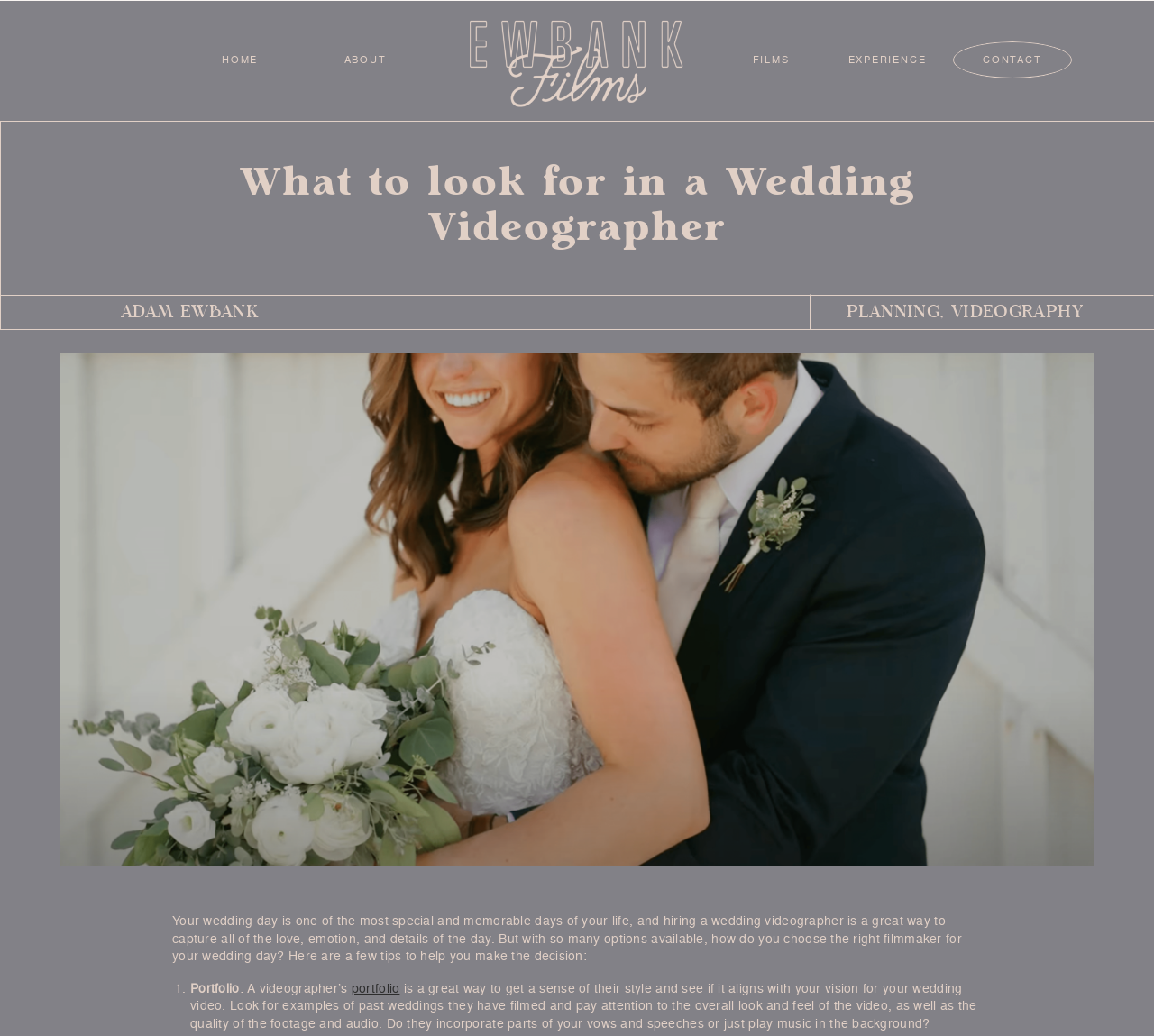Give a one-word or phrase response to the following question: What is the purpose of hiring a wedding videographer?

To capture love, emotion, and details of the day